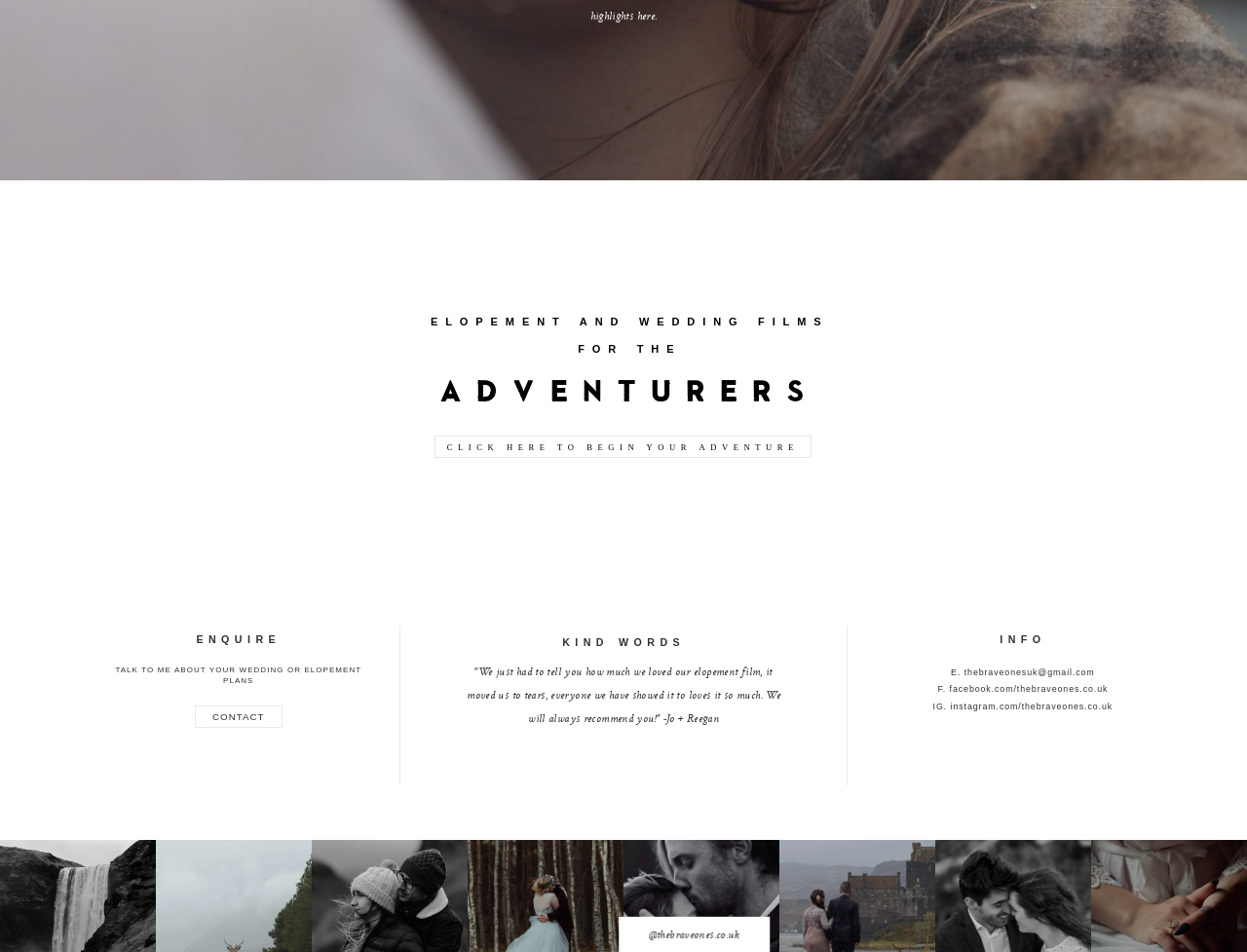What is the website about?
Using the information from the image, give a concise answer in one word or a short phrase.

Elopements and wedding films